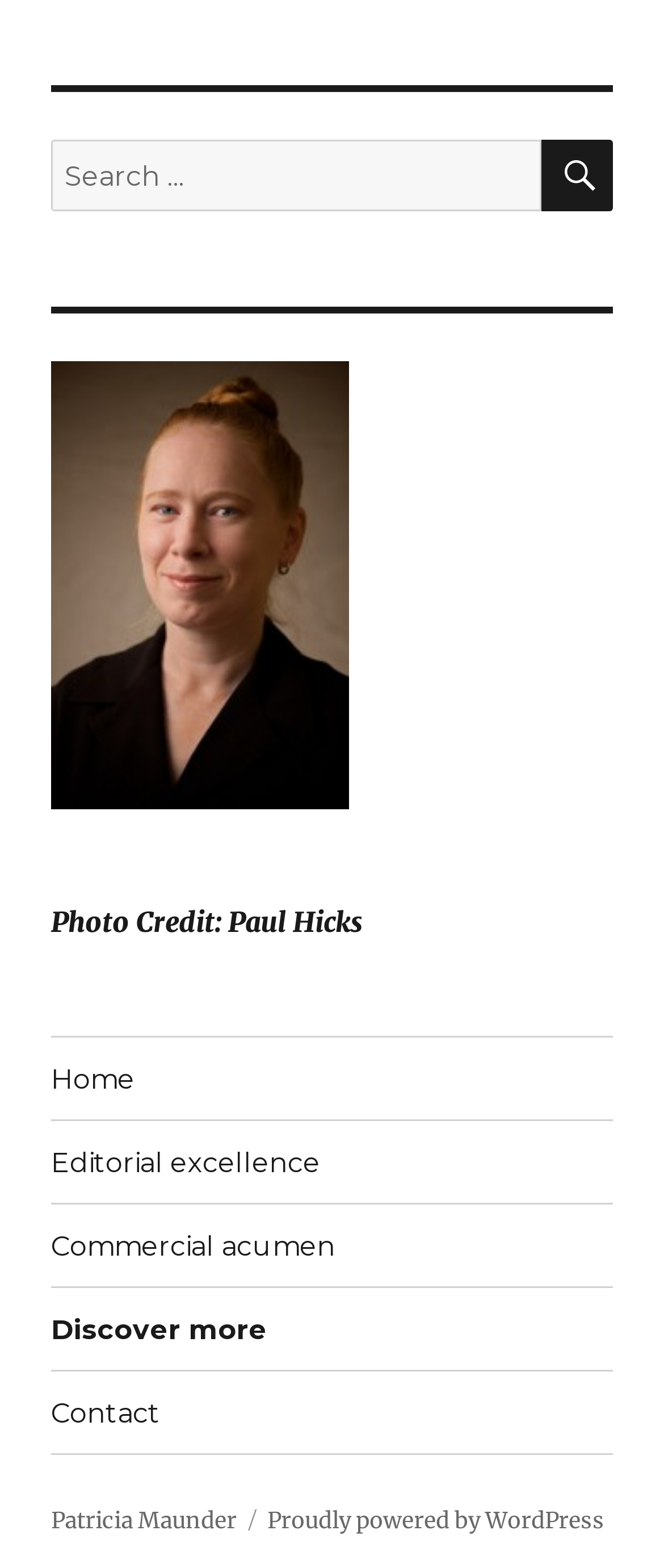Find and provide the bounding box coordinates for the UI element described here: "Fièrement propulsé par Hasenchat Music". The coordinates should be given as four float numbers between 0 and 1: [left, top, right, bottom].

None